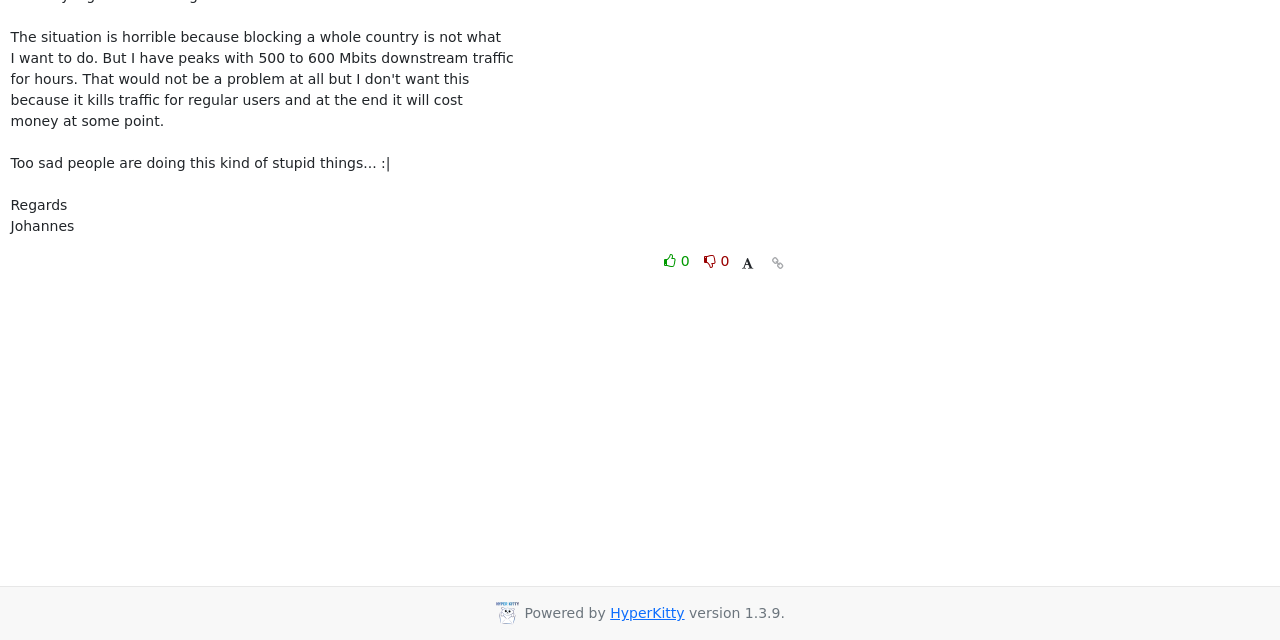Predict the bounding box of the UI element that fits this description: "0".

[0.546, 0.387, 0.574, 0.428]